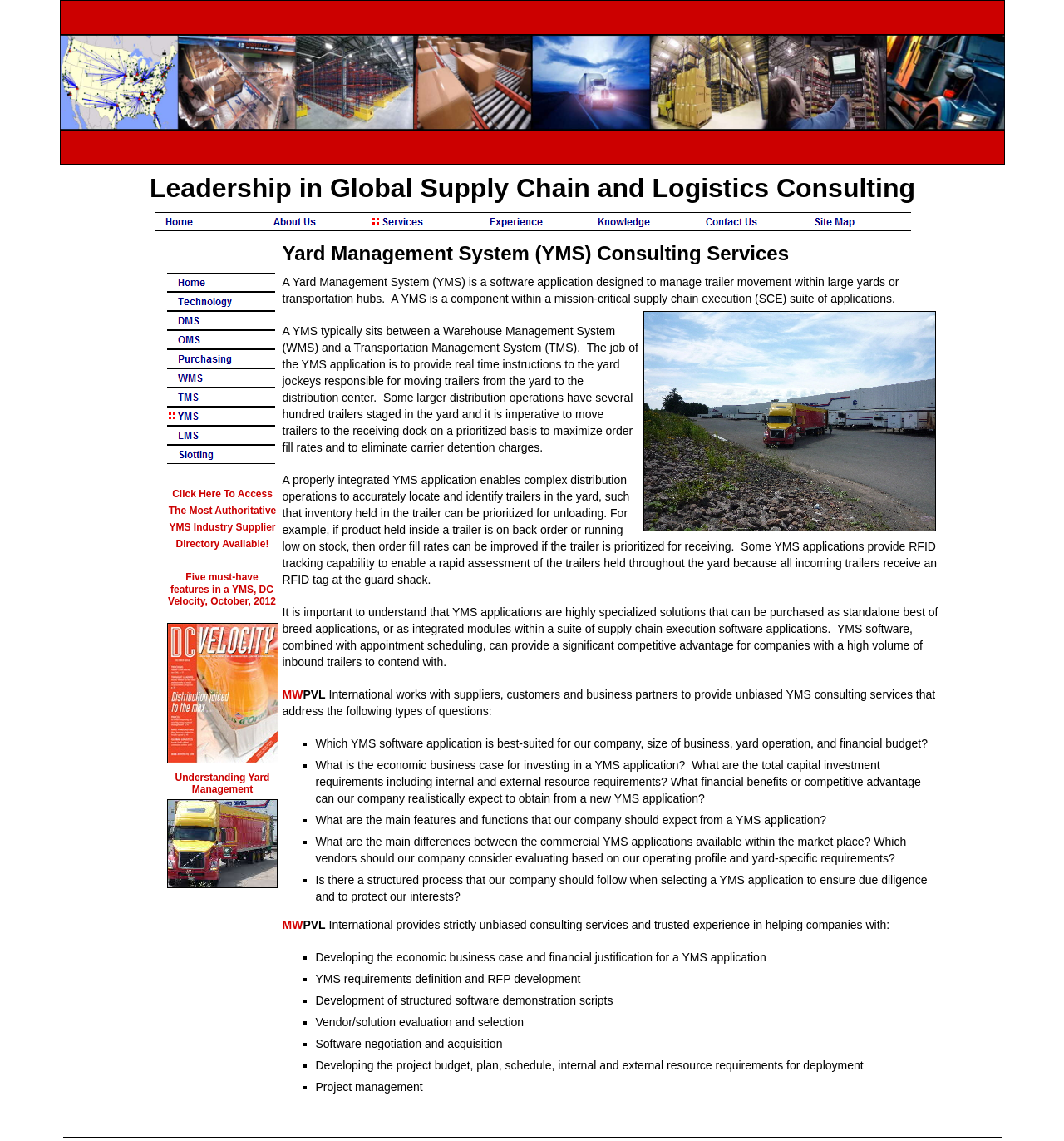Give a concise answer using only one word or phrase for this question:
What is the title of the first link in the top navigation bar?

Home